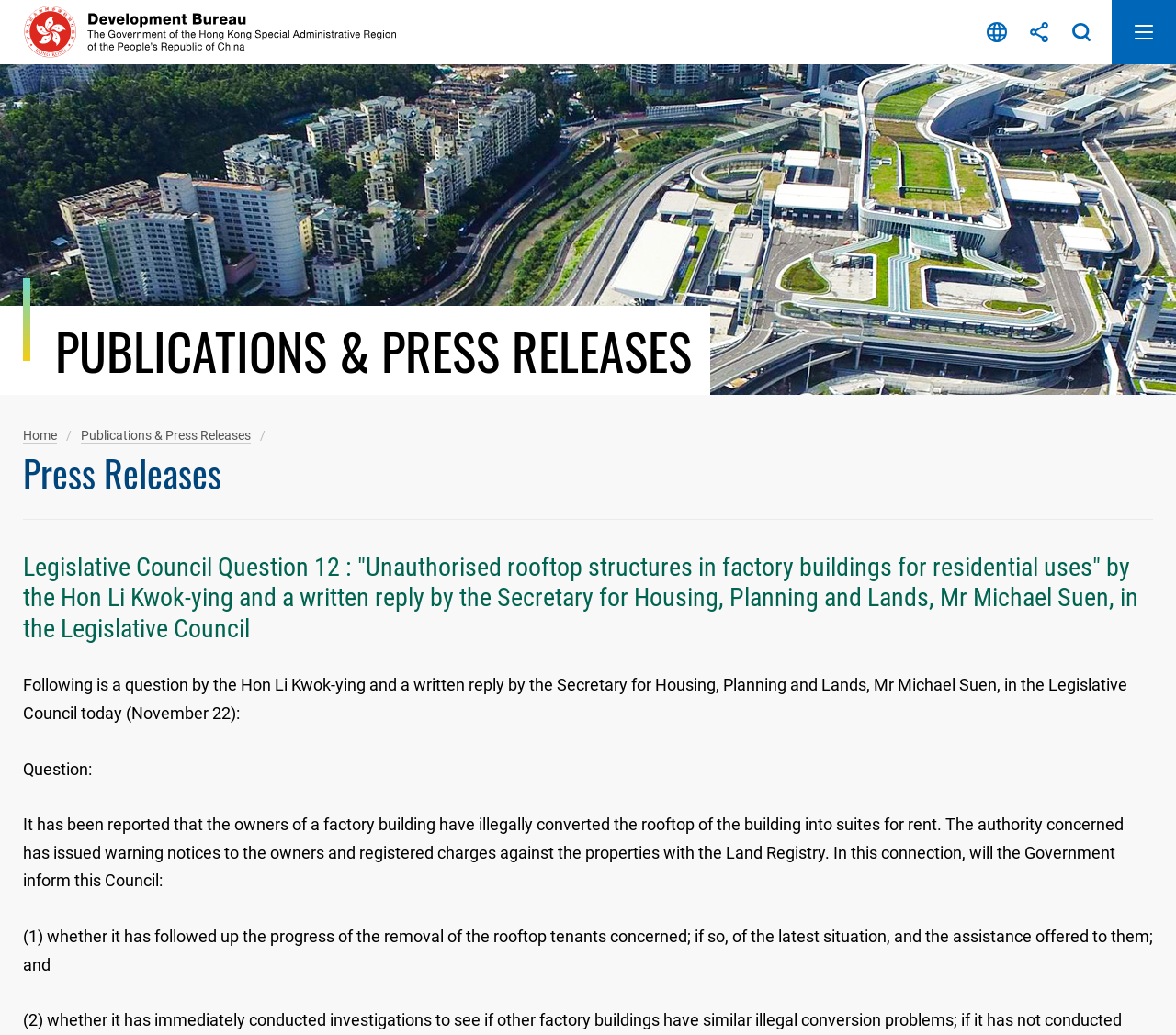Find the bounding box of the UI element described as: "Open Mobile Menu". The bounding box coordinates should be given as four float values between 0 and 1, i.e., [left, top, right, bottom].

[0.945, 0.0, 1.0, 0.062]